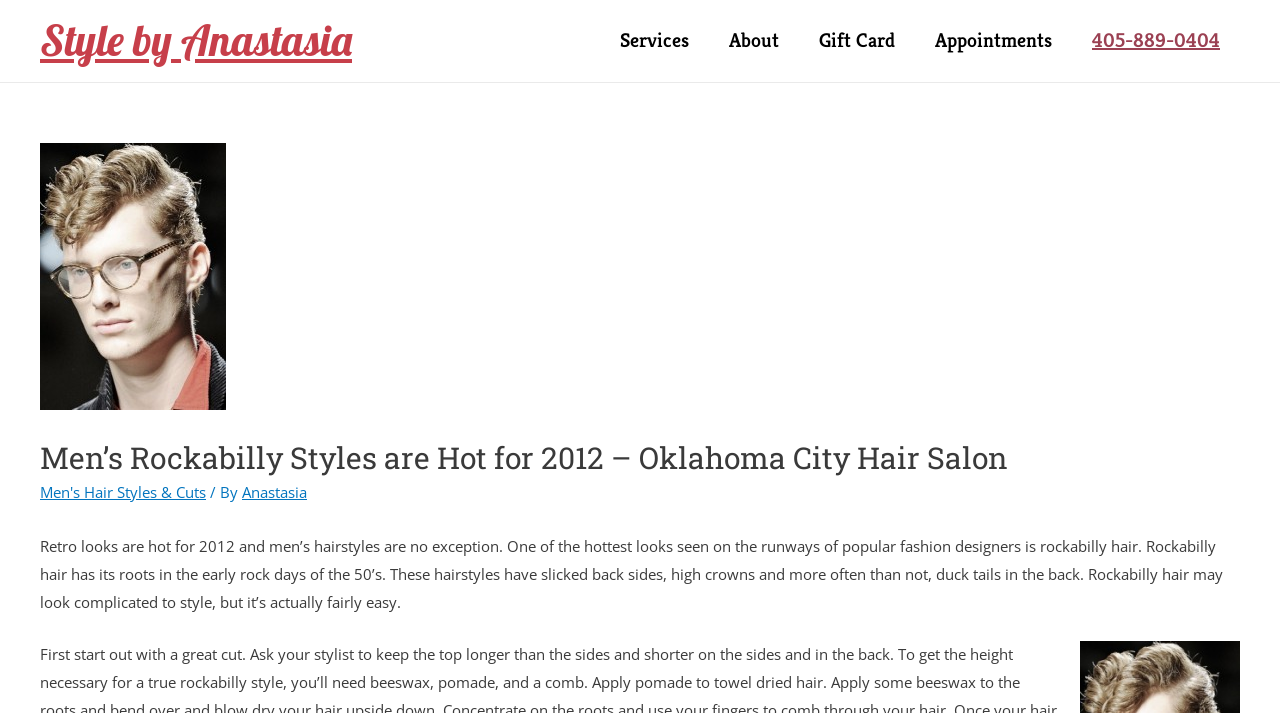Please reply with a single word or brief phrase to the question: 
Who is the stylist mentioned on the webpage?

Anastasia